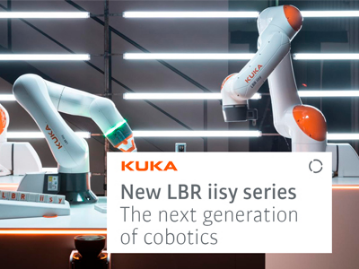What is the purpose of the robotic arms?
Answer the question with as much detail as possible.

The caption states that the robotic arms are designed to assist in various tasks, demonstrating a futuristic approach to automation and robotics, and aiming to enhance workplace efficiency through collaborative solutions.